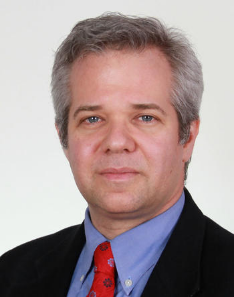Write a descriptive caption for the image, covering all notable aspects.

This image features a professional headshot of Professor Brian Crawford, Ph.D., who is associated with Touro College Berlin. He has a distinguished appearance, wearing a black suit jacket over a blue shirt and a red tie adorned with floral patterns. His silver hair and direct gaze convey confidence and expertise, reflective of his academic background. Prof. Crawford specializes in American literature, cultural studies, and Jewish studies, having contributed significantly to his field. This portrait complements the information provided about his academic and professional accomplishments, showcasing his role as an associate member of the Collegium Jüdische Studien Berlin-Brandenburg.